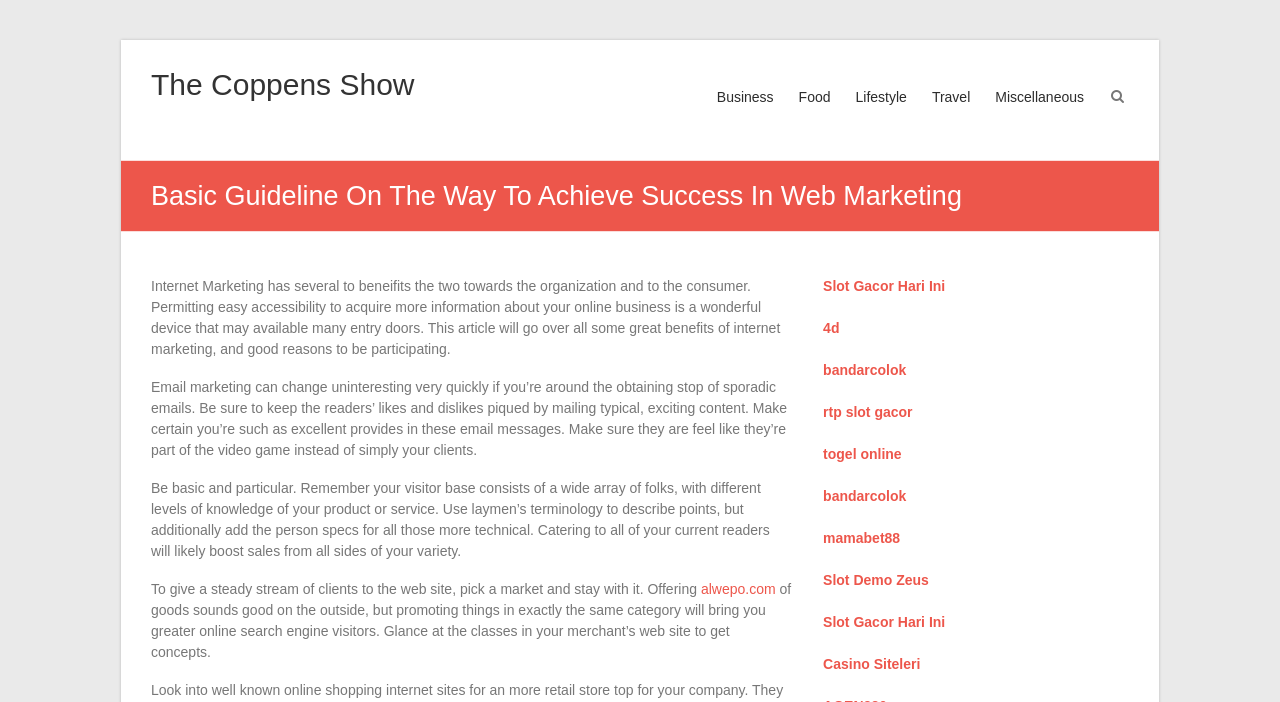Give a concise answer of one word or phrase to the question: 
What is the benefit of internet marketing?

Easy accessibility